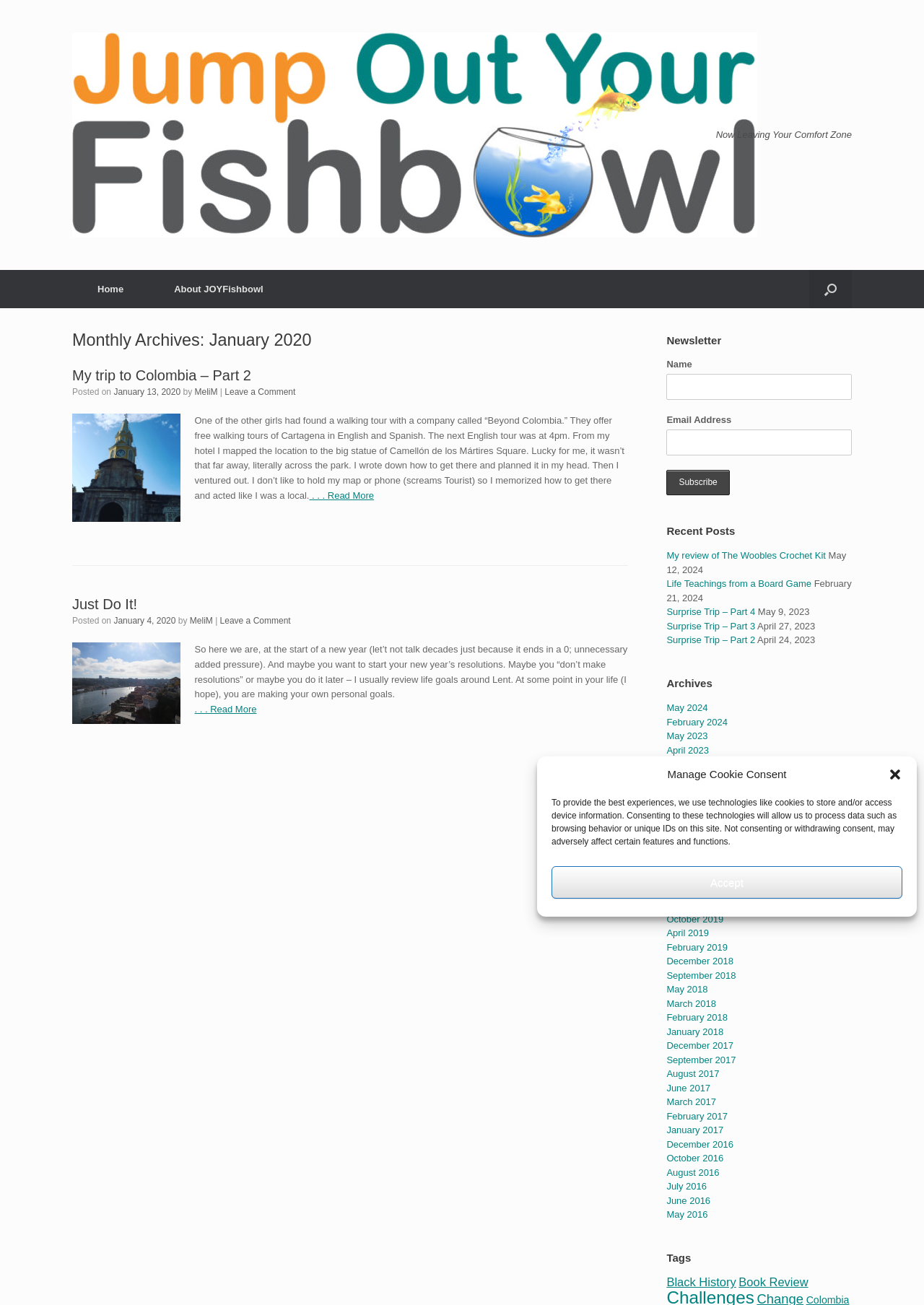Kindly determine the bounding box coordinates for the clickable area to achieve the given instruction: "View the 'Archives'".

[0.721, 0.518, 0.922, 0.529]